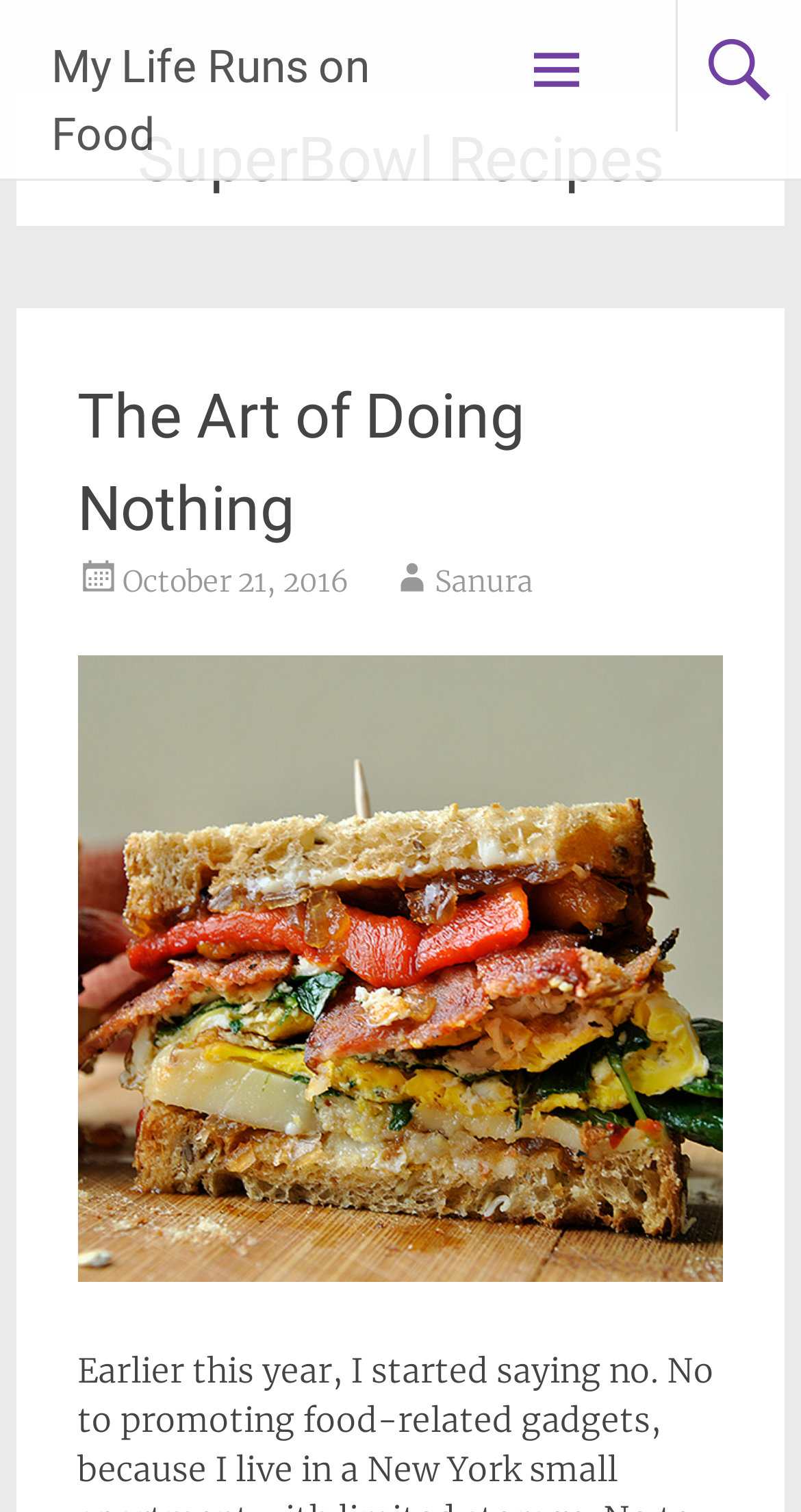Identify the bounding box of the UI element that matches this description: "My Life Runs on Food".

[0.064, 0.027, 0.462, 0.106]